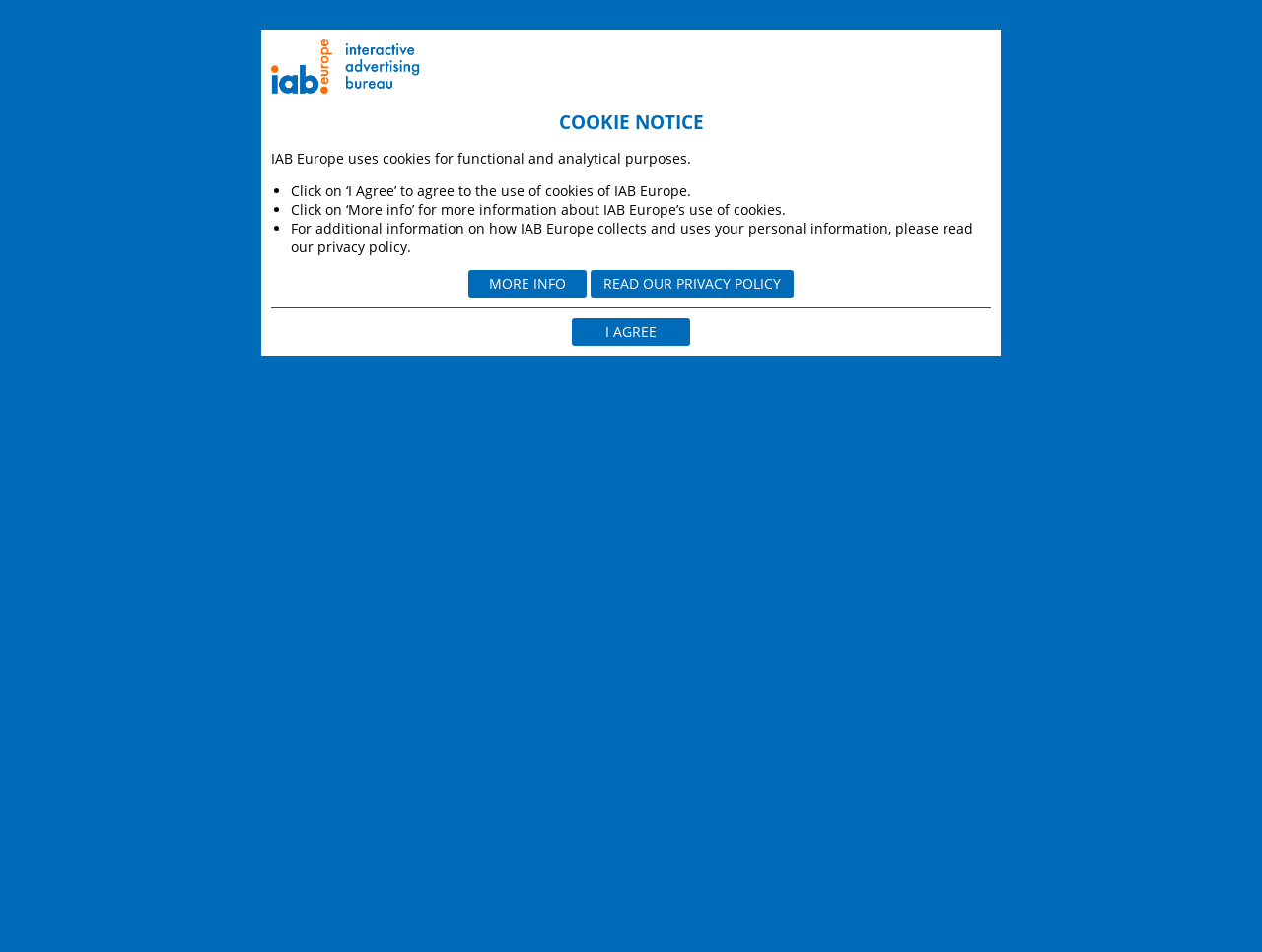Illustrate the webpage's structure and main components comprehensively.

This webpage is about IAB Europe's cookie notice and privacy policy. At the top left corner, there is a logo image. Below the logo, there is a heading "COOKIE NOTICE" followed by a paragraph of text explaining that IAB Europe uses cookies for functional and analytical purposes. 

There are three bullet points below the paragraph, each describing what users can do with regards to cookies, including agreeing to the use of cookies, getting more information, and reading the privacy policy. 

To the right of the bullet points, there are two buttons, "MORE INFO" and "READ OUR PRIVACY POLICY". 

Below the cookie notice section, there is a section explaining what cookies are, why they are used, and how they are used. This section includes several paragraphs of text and two bullet points describing the purposes of using cookies. 

Further down the page, there is a section about the specific cookies used by IAB Europe, which is Google Analytics. This section includes a link to a webpage about Google's EU-US Privacy Shield certification. 

The next section is about controlling cookies, which provides information on how to prevent Google from collecting data generated by the cookie. There are two links in this section, one to an opt-out tool and another to a webpage about Google Analytics' terms of use and data protection. 

The rest of the webpage is about IAB Europe's privacy policy, including a general notice, information about the data controller, and how IAB Europe processes personal data. There are several links to other webpages, including the General Terms of Use and specific websites operated by IAB Europe.